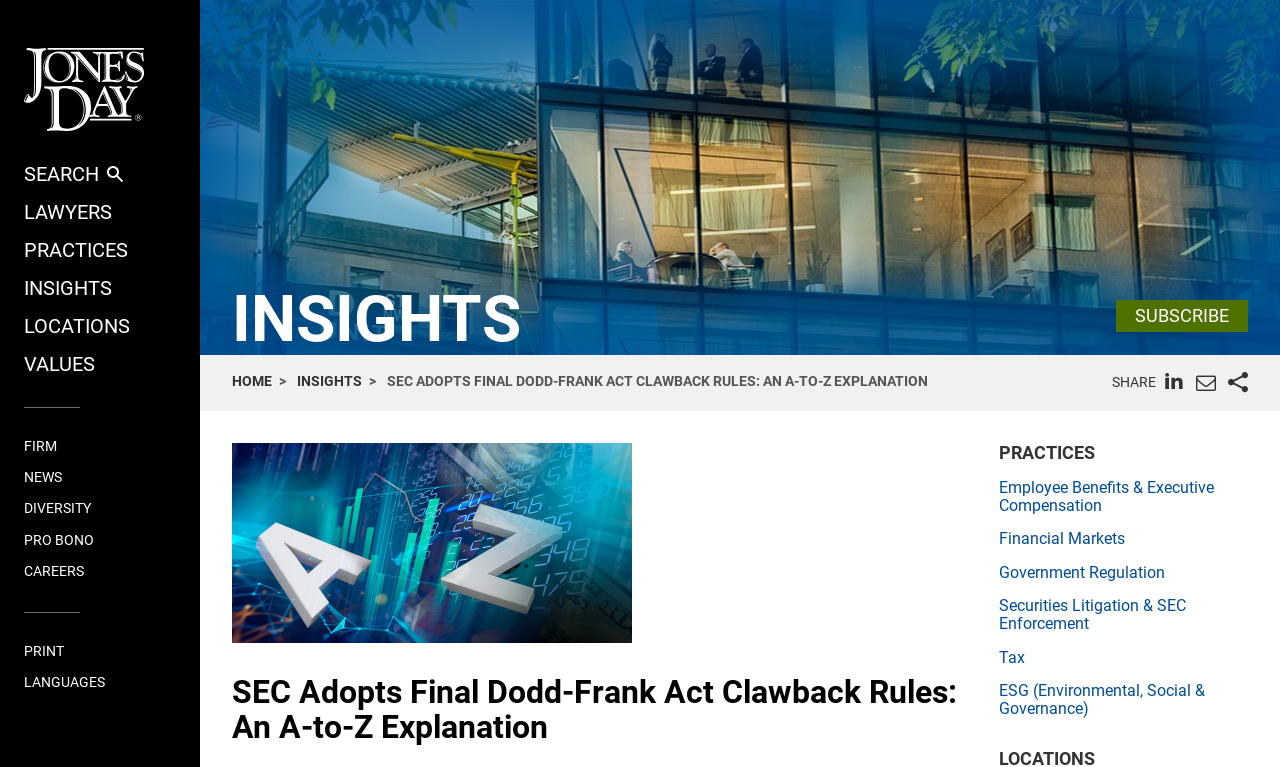Please specify the bounding box coordinates of the region to click in order to perform the following instruction: "Share the article on LinkedIn".

[0.909, 0.483, 0.925, 0.513]